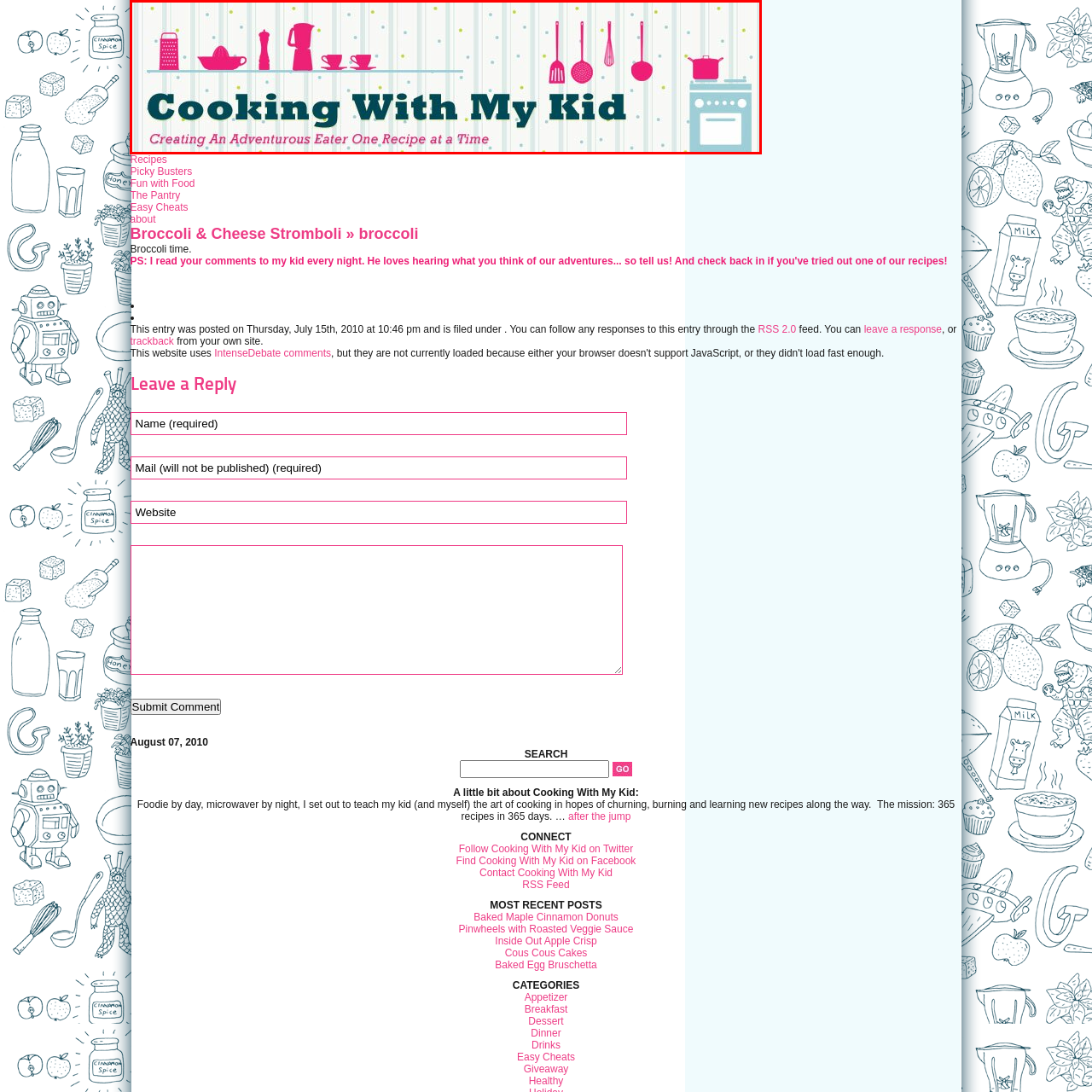Please scrutinize the image encapsulated by the red bounding box and provide an elaborate answer to the next question based on the details in the image: What shapes are featured in the background design?

The background of the header design features a combination of vertical lines and colorful dots, which adds a whimsical touch to the overall aesthetic and complements the playful tone of the blog.